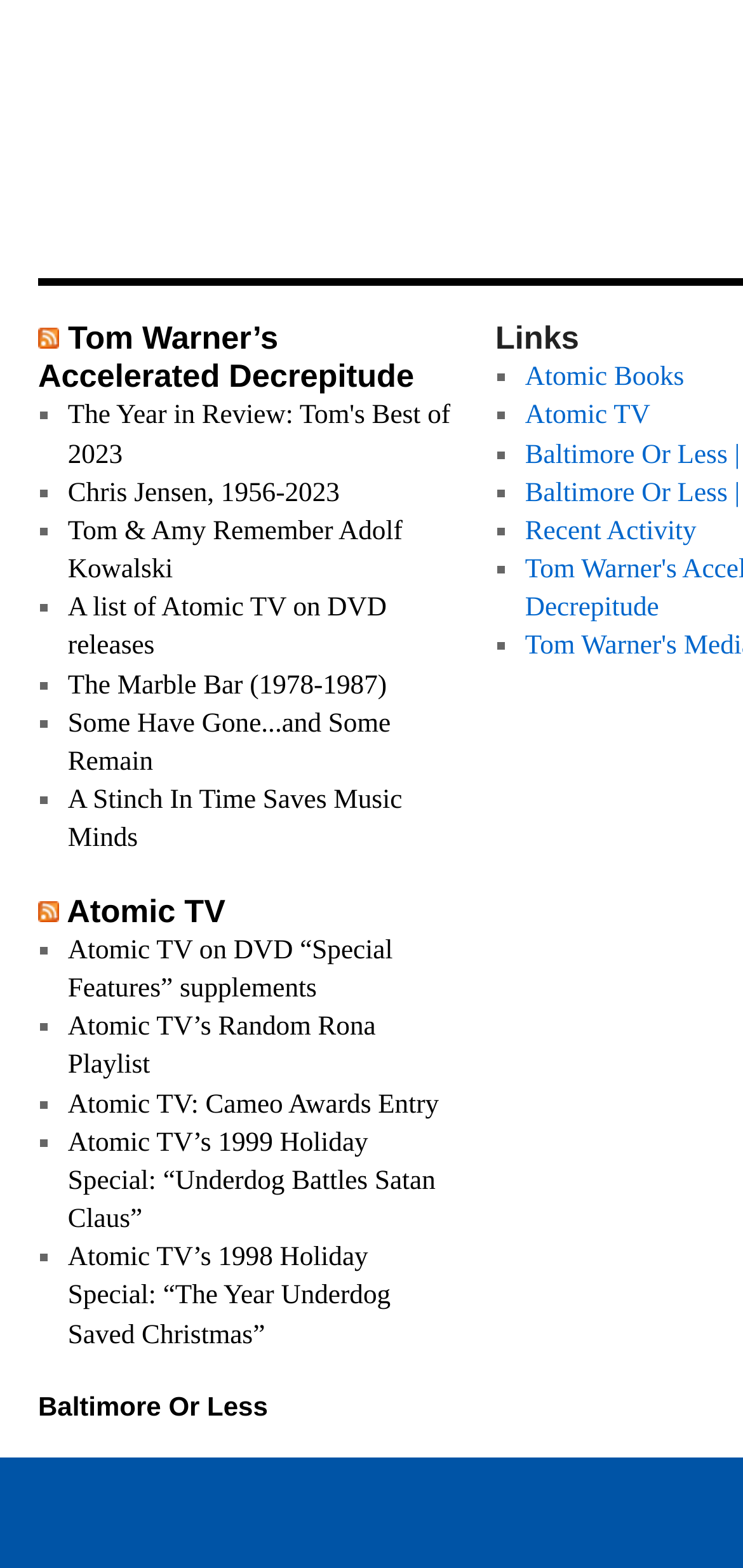Determine the bounding box coordinates of the clickable element to complete this instruction: "Click on 'Baltimore Or Less'". Provide the coordinates in the format of four float numbers between 0 and 1, [left, top, right, bottom].

[0.051, 0.887, 0.361, 0.906]